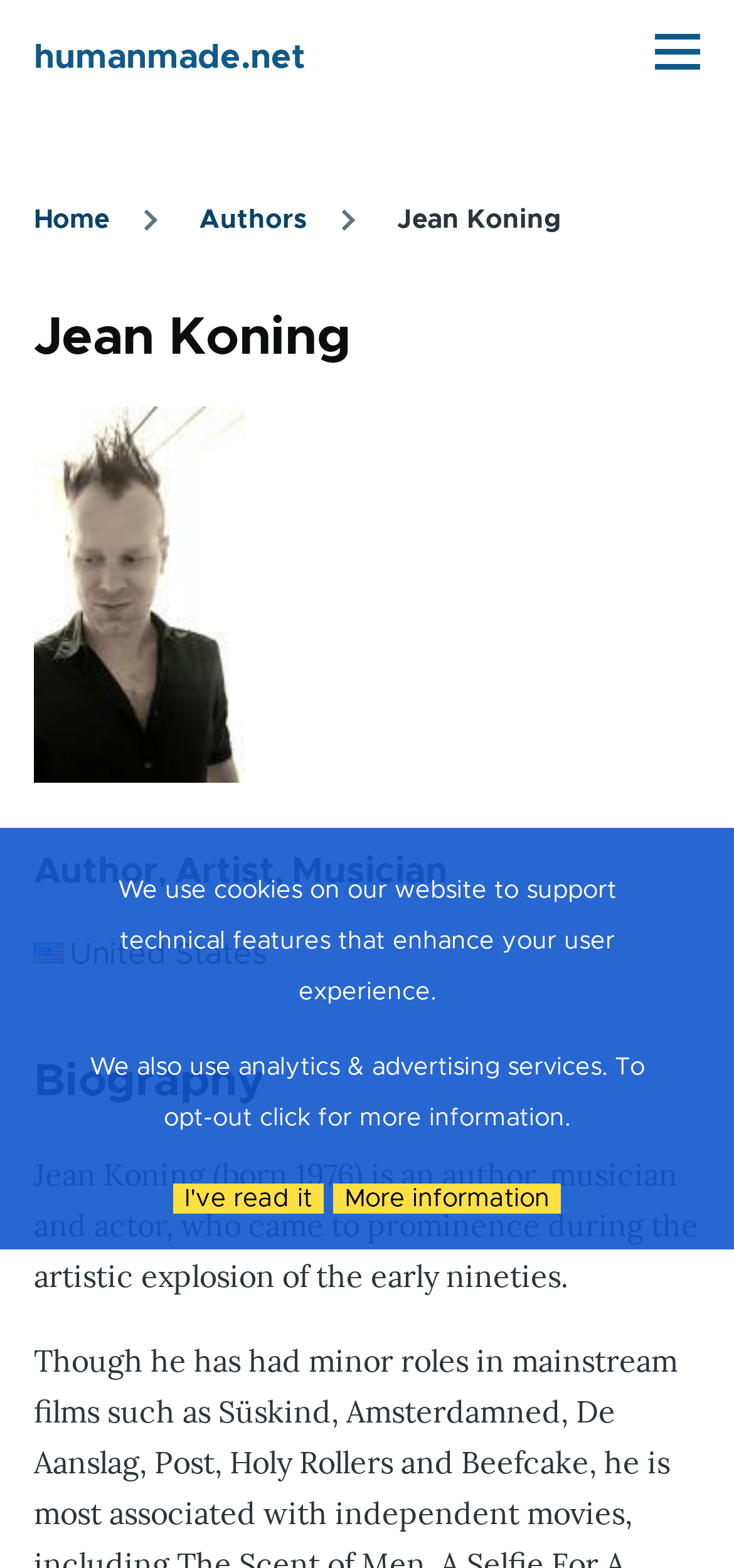Where is Jean Koning from?
Please provide a comprehensive and detailed answer to the question.

I found the answer by looking at the text under the heading 'Jean Koning', which mentions 'United States' as her country of origin.